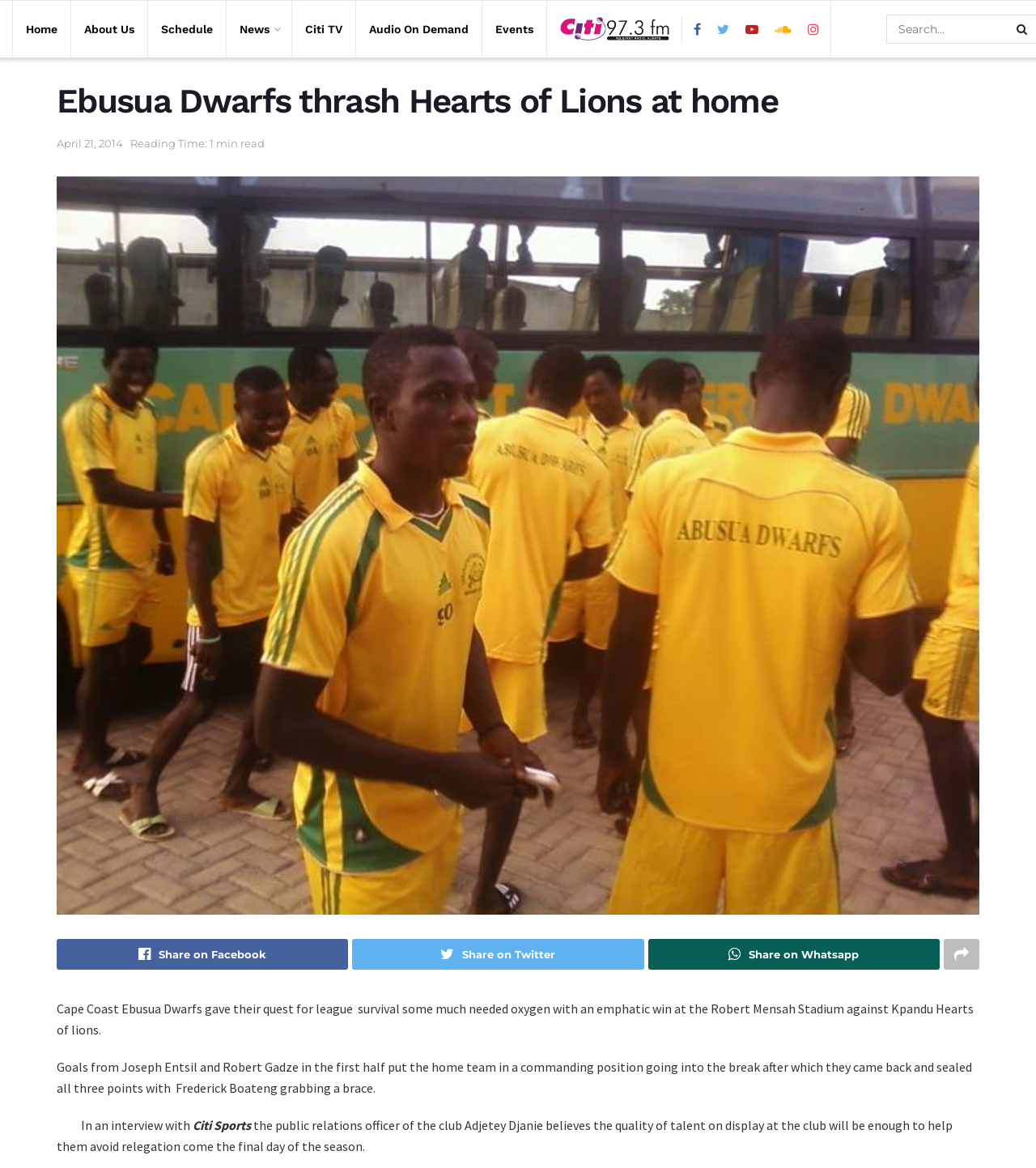Identify and extract the main heading from the webpage.

Ebusua Dwarfs thrash Hearts of Lions at home